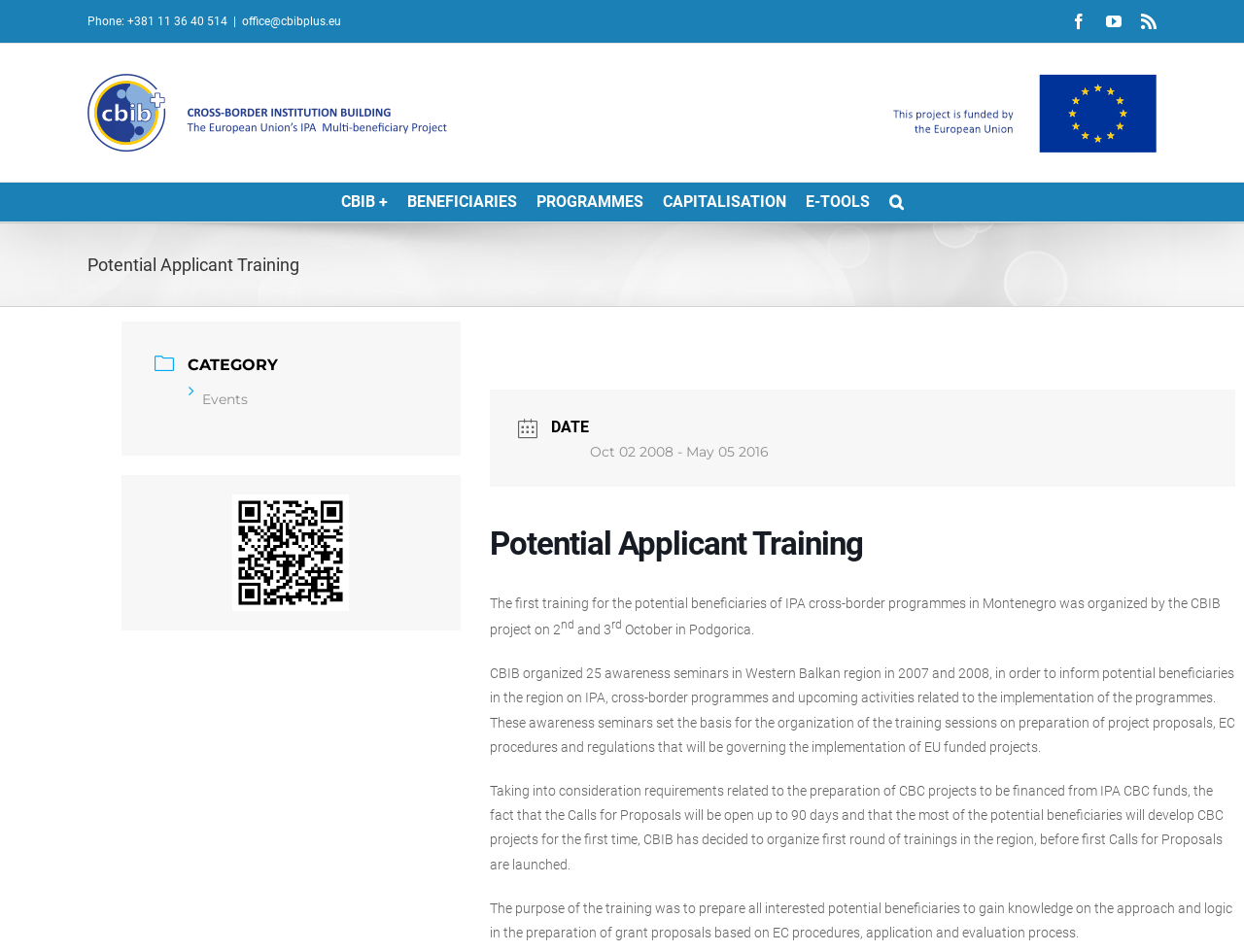Locate the UI element described as follows: "CBIB +". Return the bounding box coordinates as four float numbers between 0 and 1 in the order [left, top, right, bottom].

[0.274, 0.192, 0.311, 0.233]